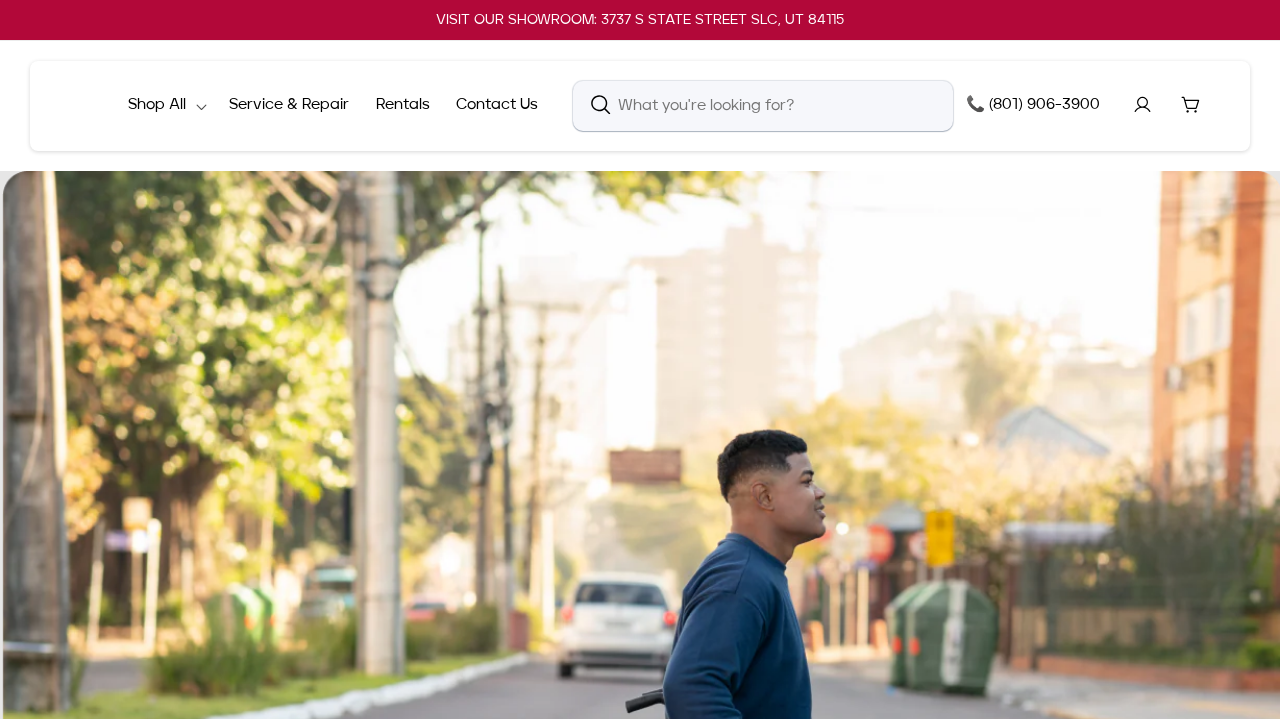Determine the bounding box for the UI element described here: "name="q" placeholder="What you're looking for?"".

[0.481, 0.133, 0.737, 0.162]